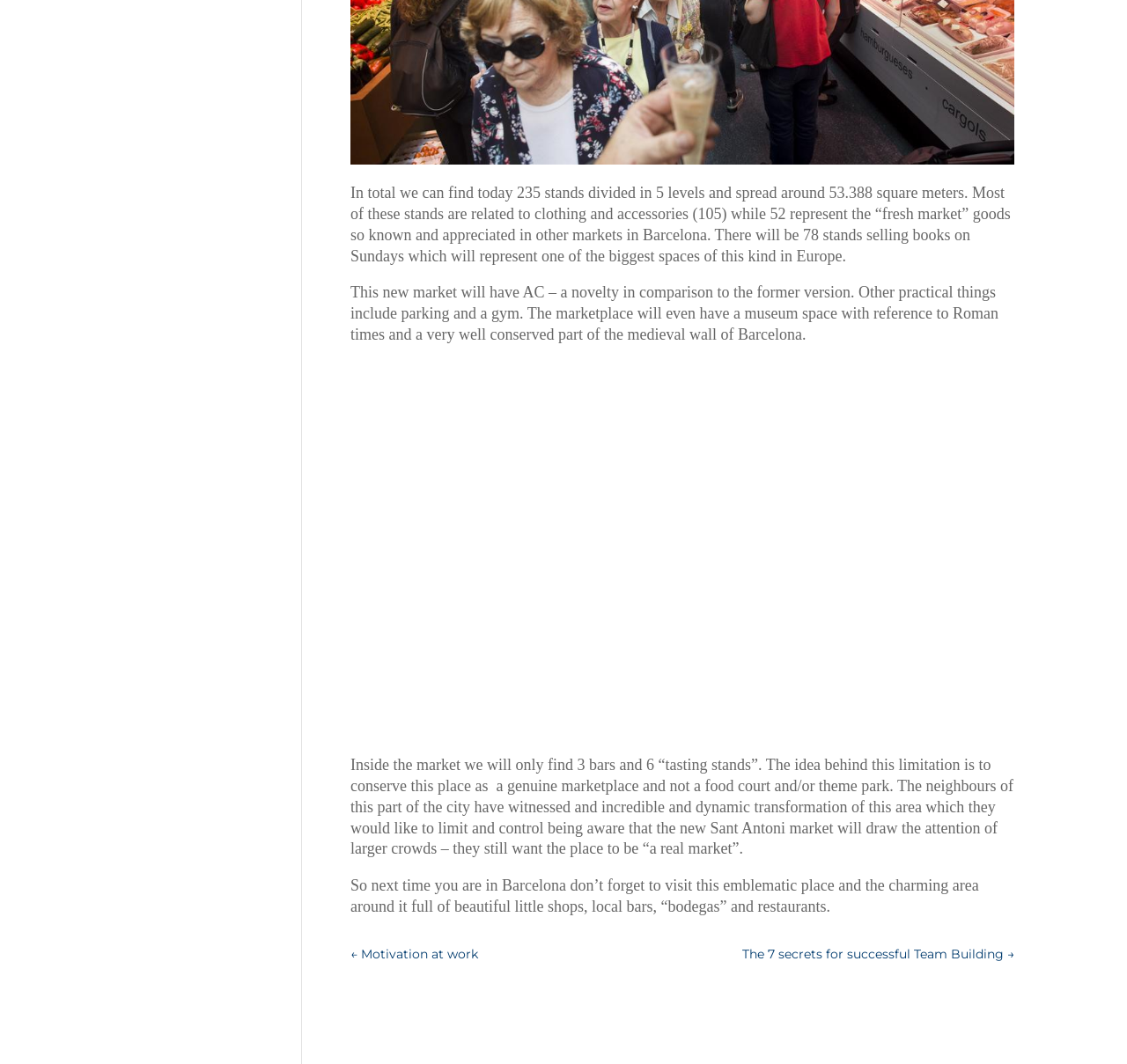Reply to the question with a single word or phrase:
What is special about the marketplace's architecture?

It has AC and a museum space